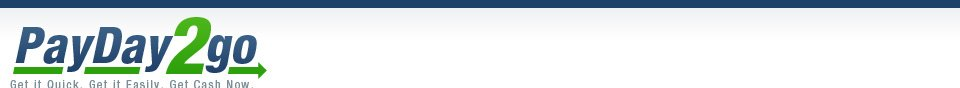What does the arrow suggest?
Based on the visual information, provide a detailed and comprehensive answer.

The arrow in the design suggests a swift movement towards financial relief, emphasizing the ease and speed of obtaining financial support for those in need.